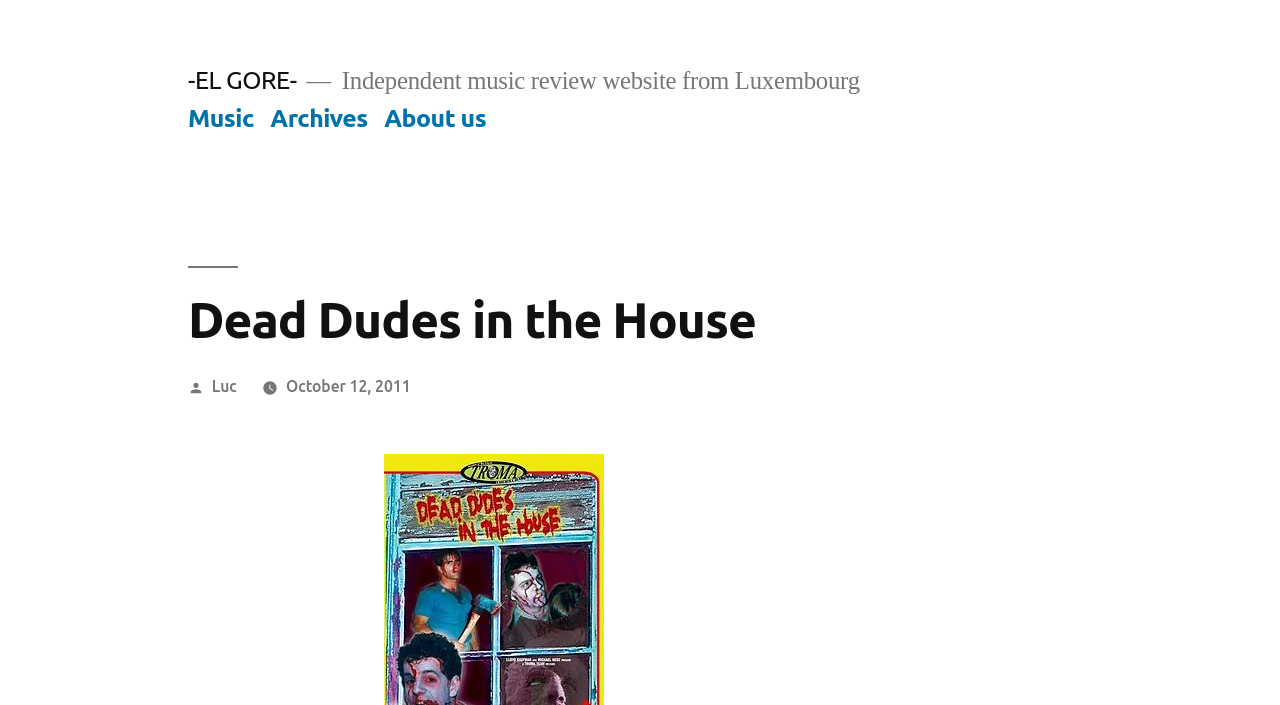Using the given element description, provide the bounding box coordinates (top-left x, top-left y, bottom-right x, bottom-right y) for the corresponding UI element in the screenshot: About us

[0.3, 0.148, 0.38, 0.188]